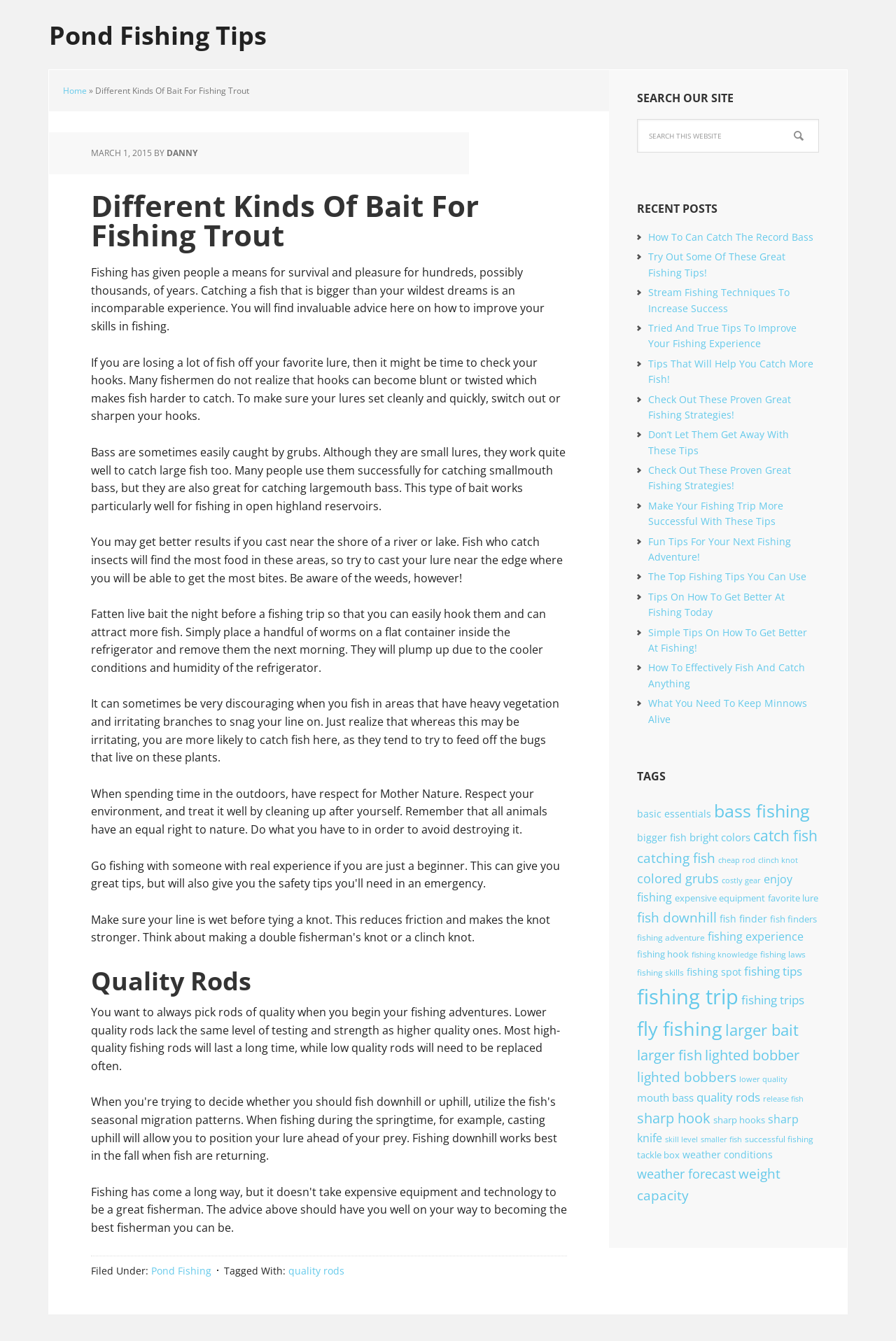What is the main topic of this webpage?
Provide a detailed answer to the question using information from the image.

Based on the content of the webpage, including the article title 'Different Kinds Of Bait For Fishing Trout' and the various paragraphs discussing fishing techniques and tips, it is clear that the main topic of this webpage is fishing.